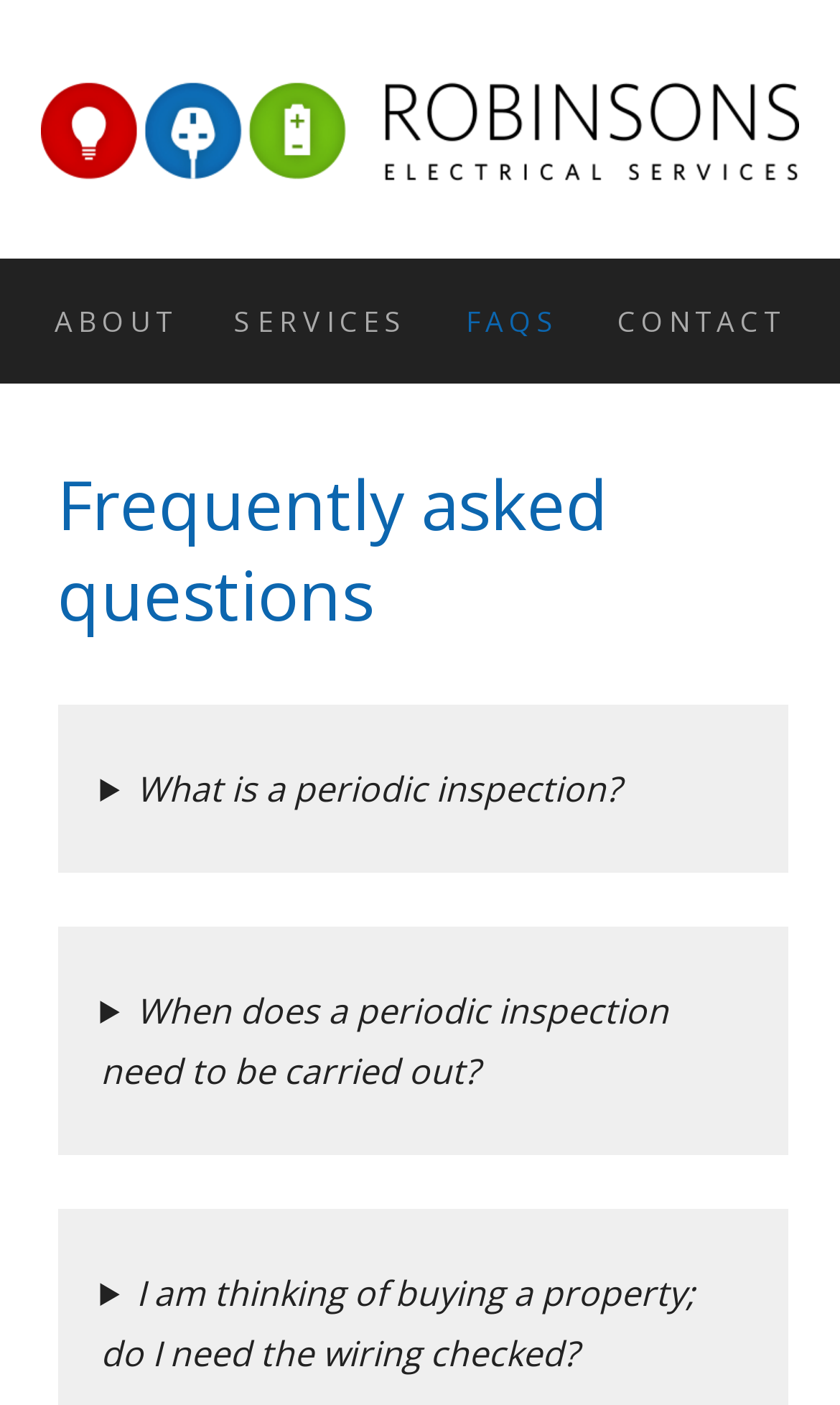Using the information in the image, give a comprehensive answer to the question: 
How many FAQs are initially visible?

I can see that there are two 'Details' elements with 'DisclosureTriangle' elements inside, which suggests that there are two FAQs initially visible on the webpage.